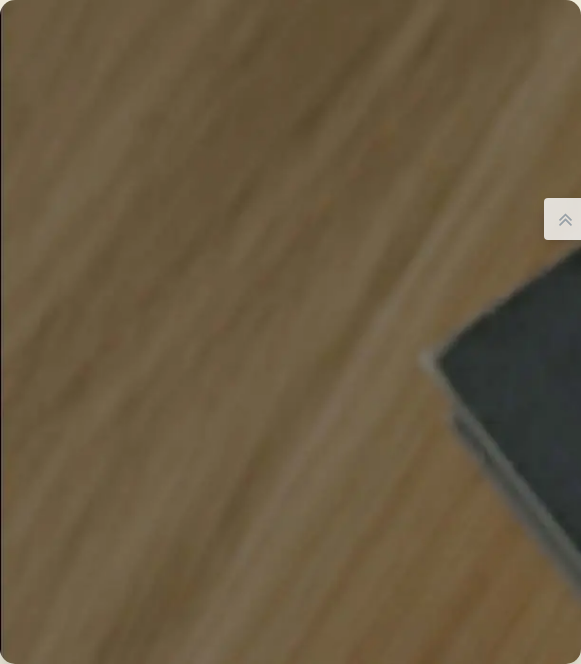Respond to the question with just a single word or phrase: 
What type of cases is the image related to?

Family law cases